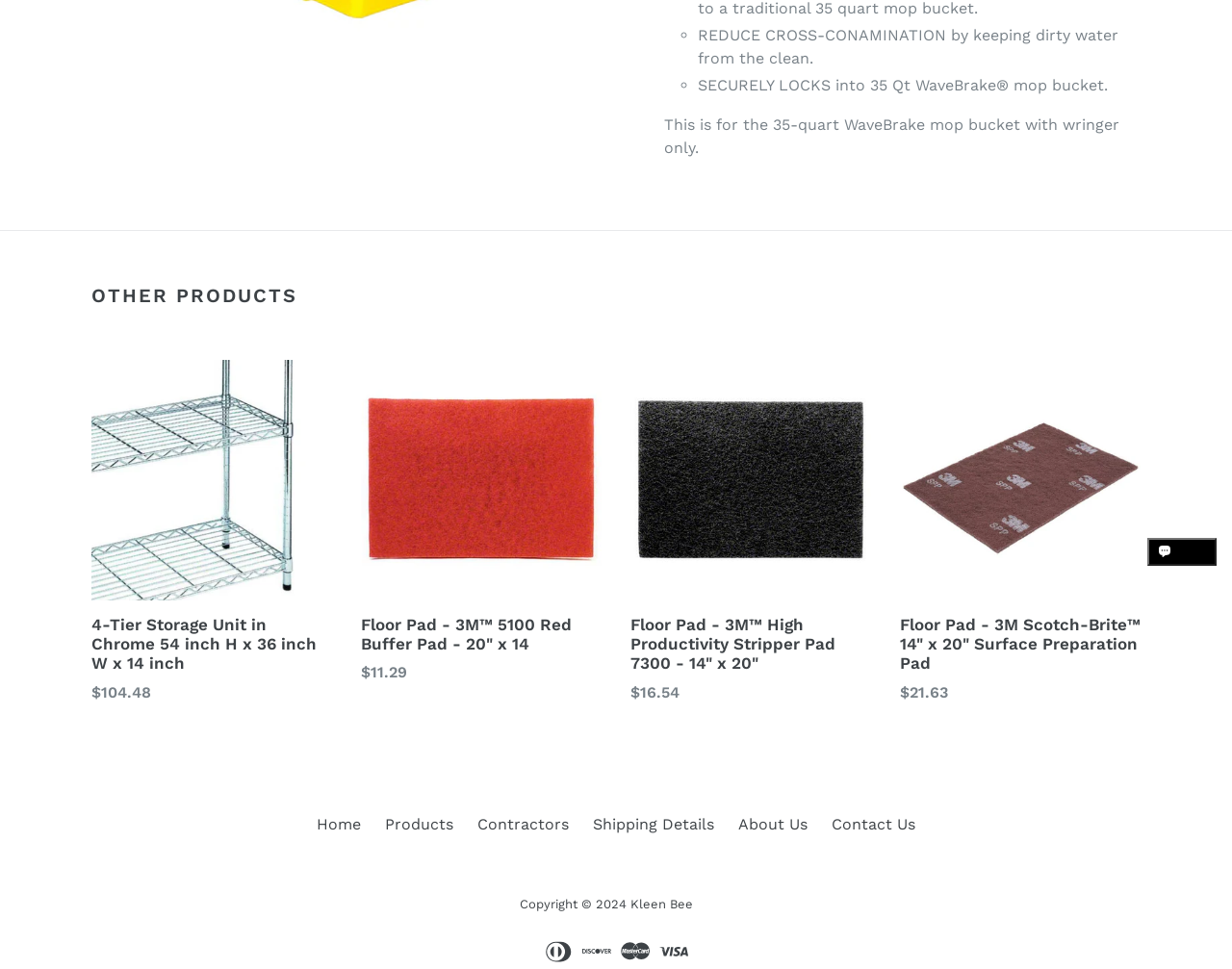Calculate the bounding box coordinates for the UI element based on the following description: "About Us". Ensure the coordinates are four float numbers between 0 and 1, i.e., [left, top, right, bottom].

[0.599, 0.841, 0.655, 0.86]